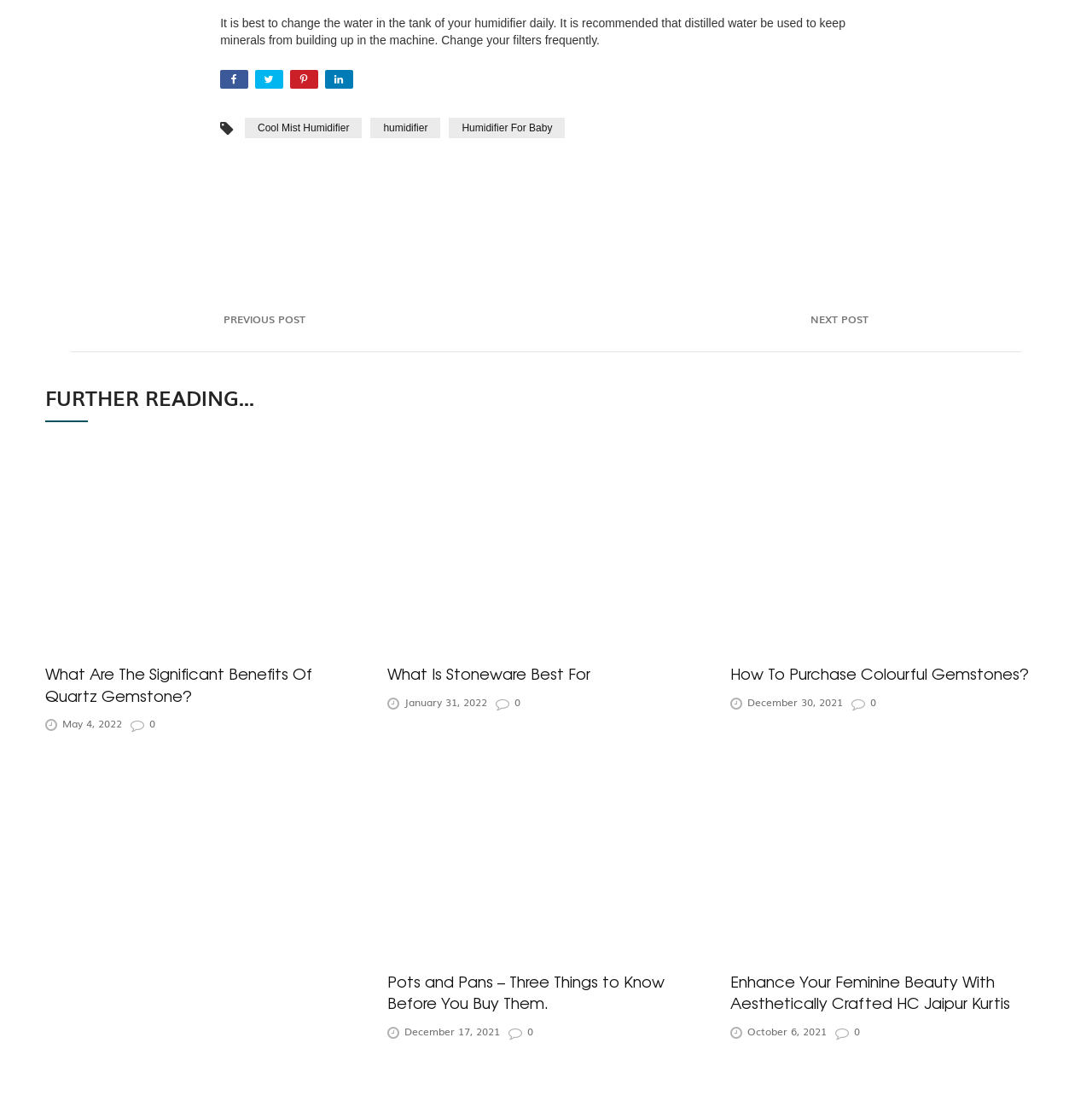Given the element description "Previous post" in the screenshot, predict the bounding box coordinates of that UI element.

[0.202, 0.282, 0.28, 0.295]